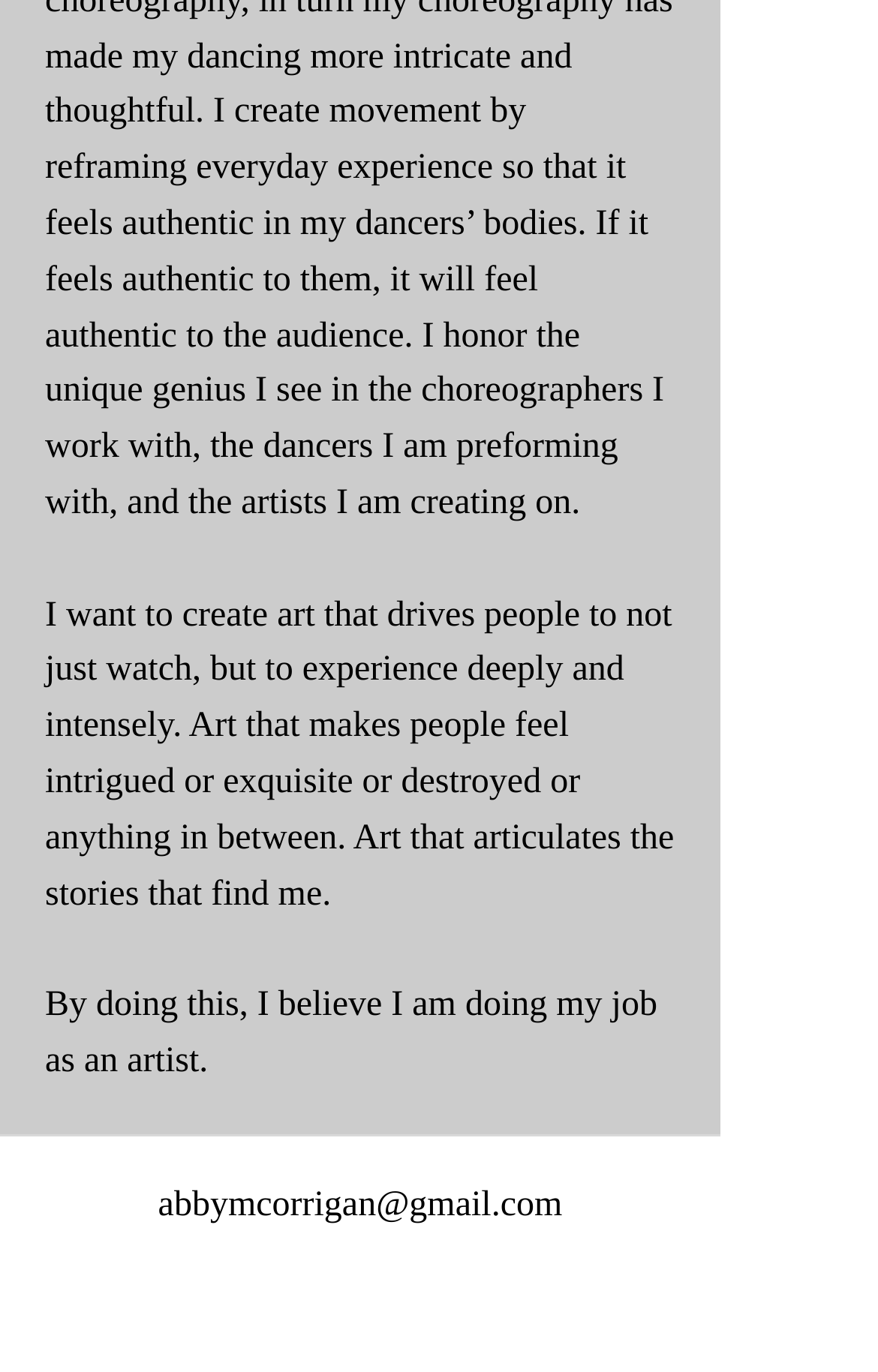Please give a short response to the question using one word or a phrase:
How many social media links are provided?

3